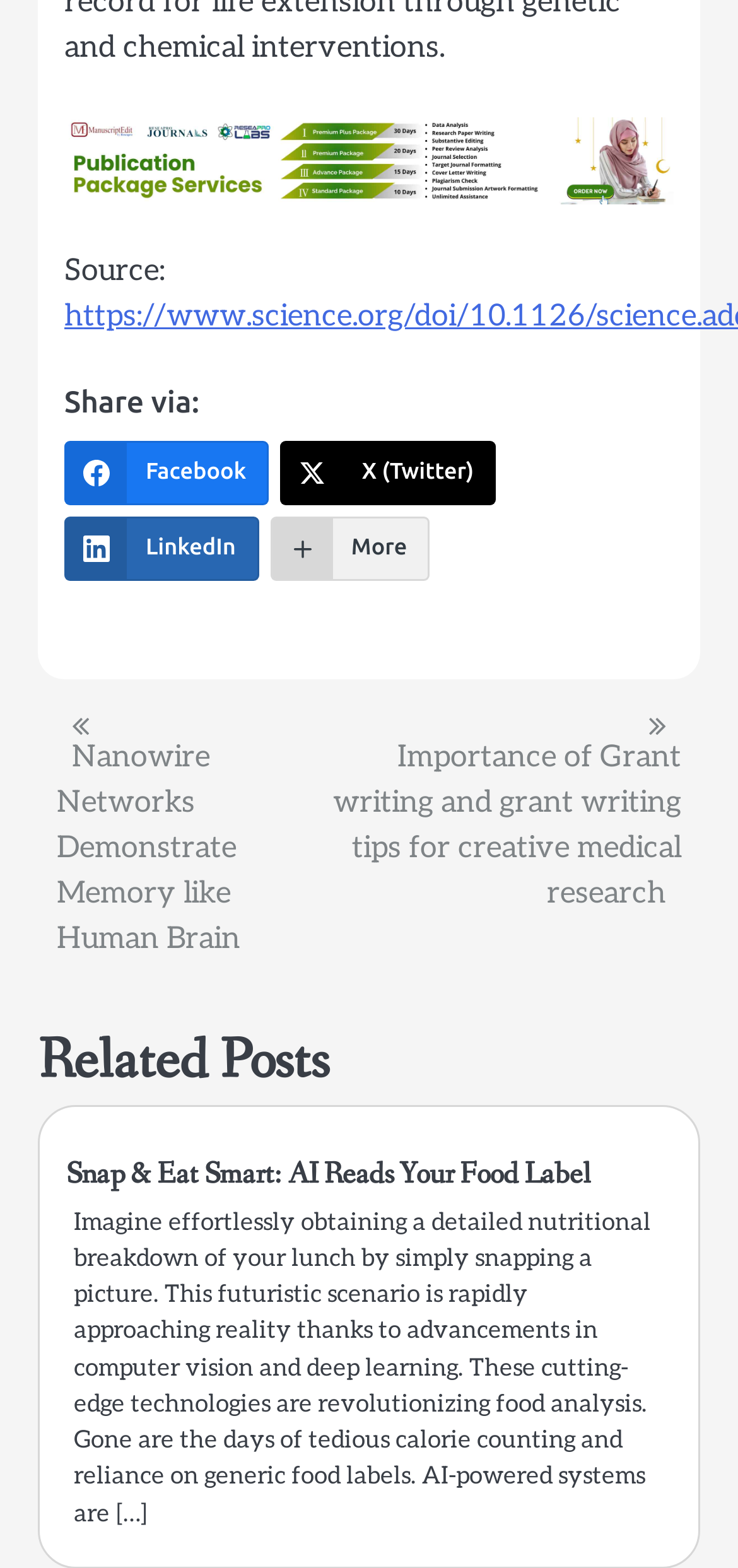Specify the bounding box coordinates of the element's region that should be clicked to achieve the following instruction: "Share on Twitter". The bounding box coordinates consist of four float numbers between 0 and 1, in the format [left, top, right, bottom].

[0.38, 0.281, 0.673, 0.322]